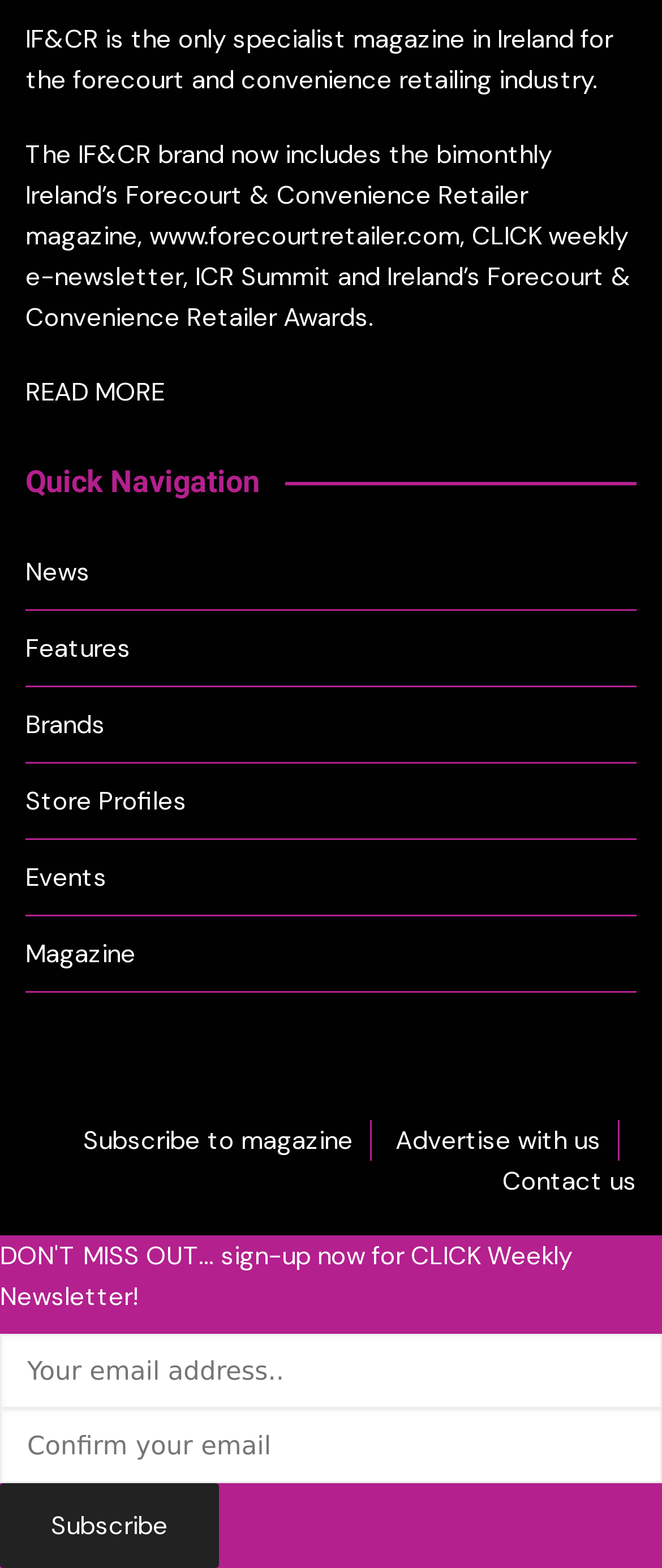Identify the bounding box coordinates of the clickable region to carry out the given instruction: "Sign up for CLICK Weekly Newsletter".

[0.0, 0.85, 1.0, 0.898]